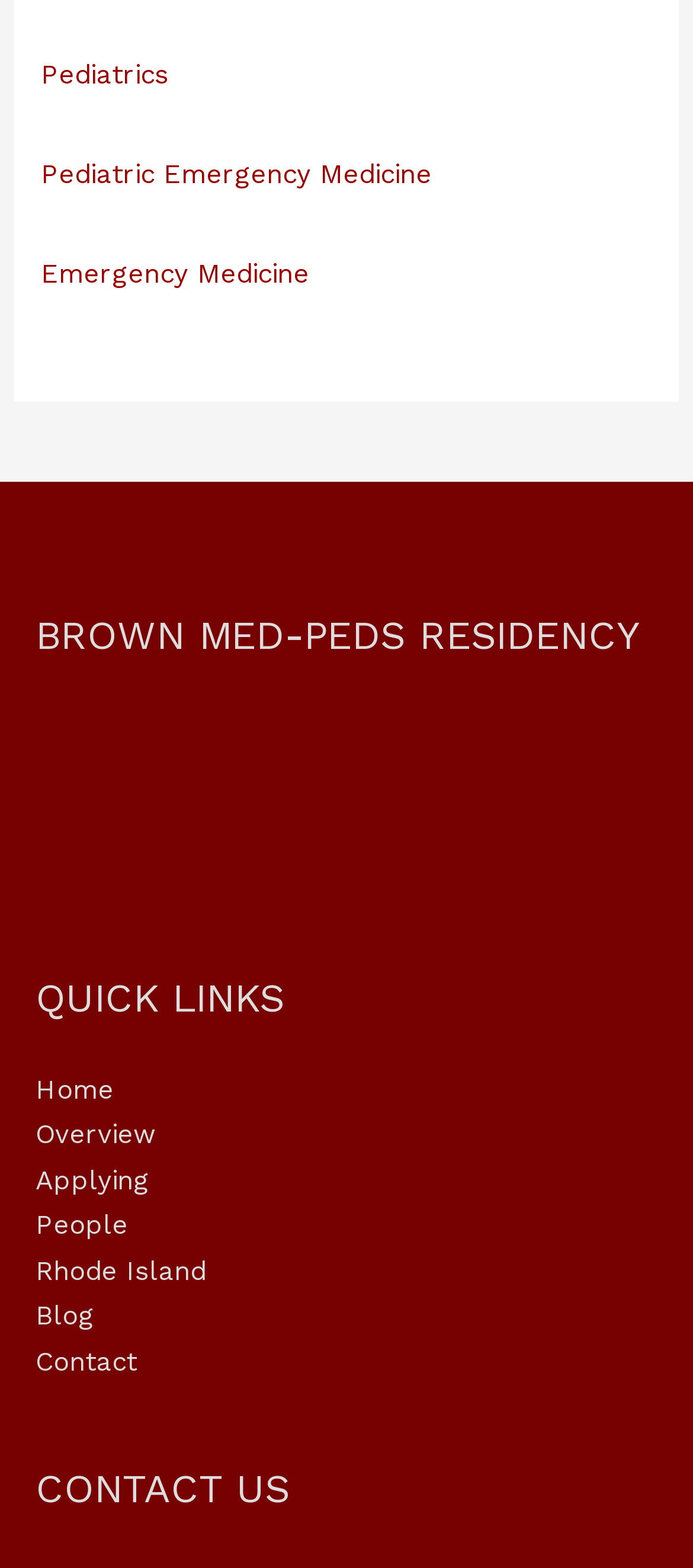Based on the element description "Blog", predict the bounding box coordinates of the UI element.

[0.051, 0.829, 0.136, 0.849]